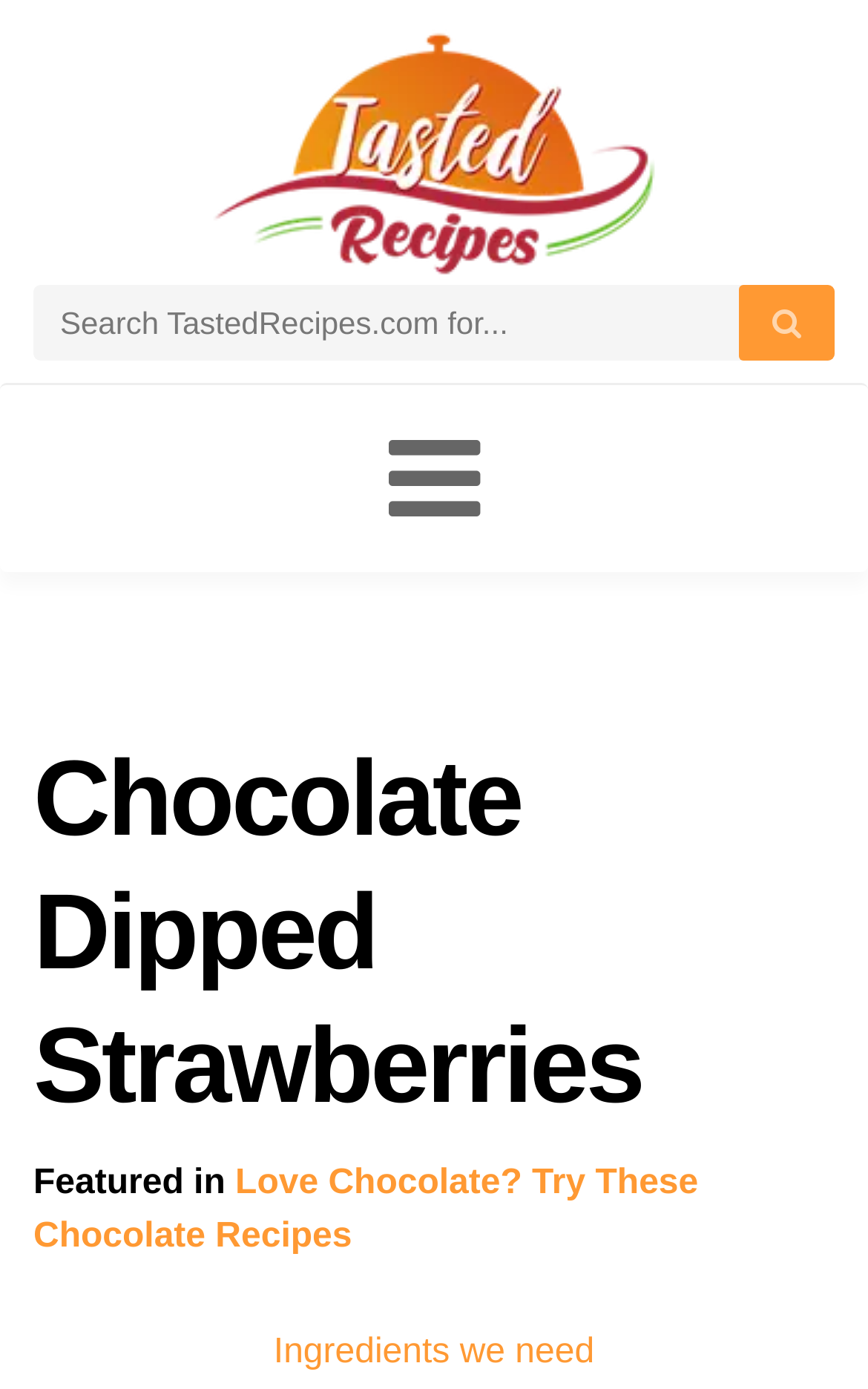Please find the bounding box for the UI element described by: "name="s" placeholder="Search TastedRecipes.com for..."".

[0.038, 0.205, 0.962, 0.26]